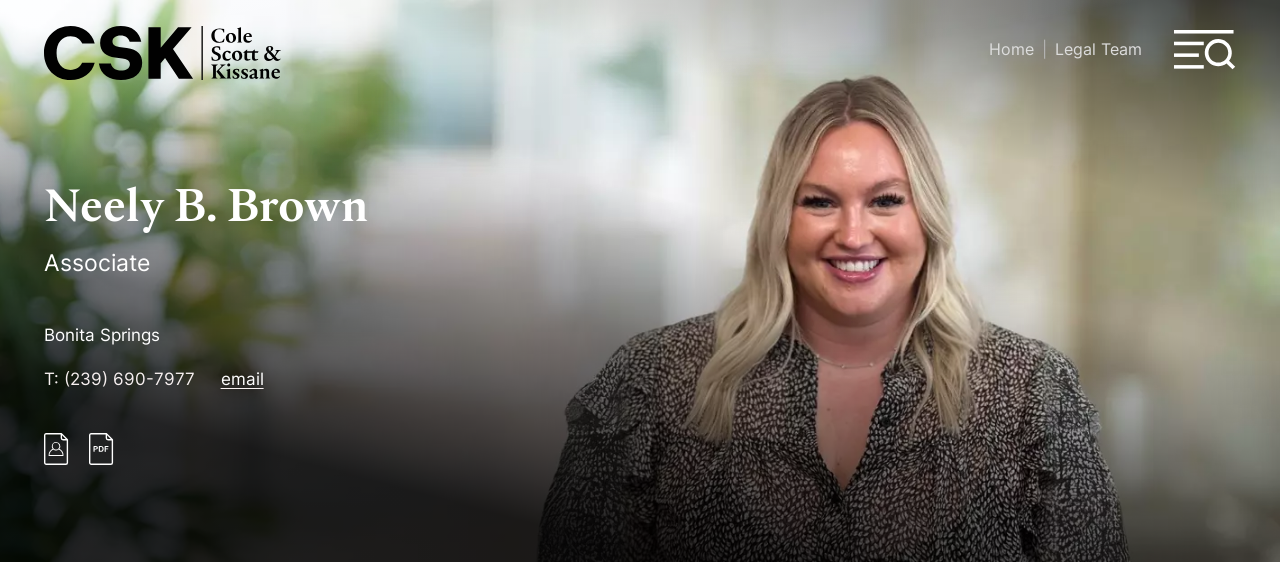Please provide a one-word or short phrase answer to the question:
What is the color of Neely's top?

Black